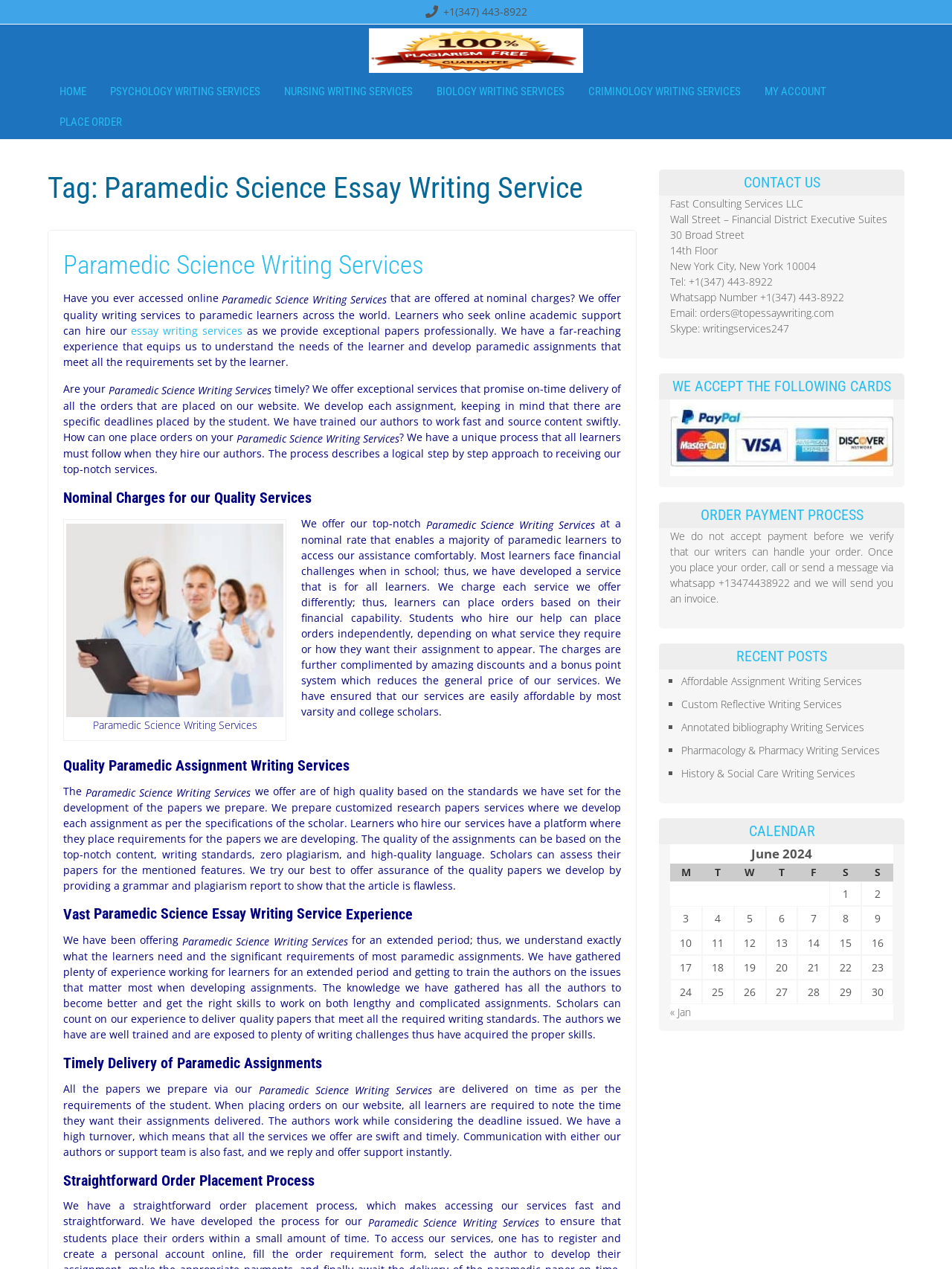Please determine the bounding box coordinates of the clickable area required to carry out the following instruction: "Click on the 'Home' link". The coordinates must be four float numbers between 0 and 1, represented as [left, top, right, bottom].

None